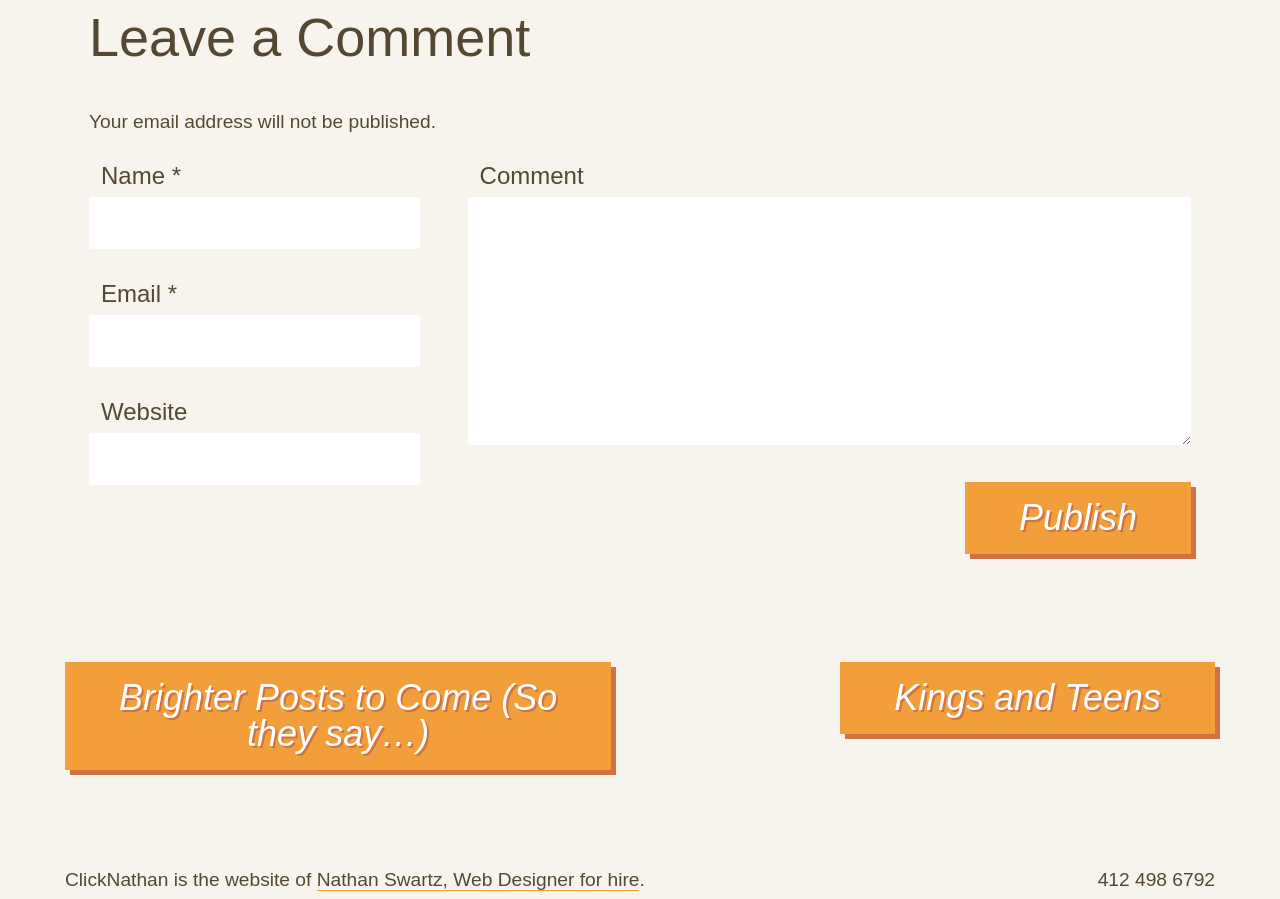Locate the bounding box coordinates of the element that should be clicked to fulfill the instruction: "Enter your name".

[0.07, 0.219, 0.328, 0.277]